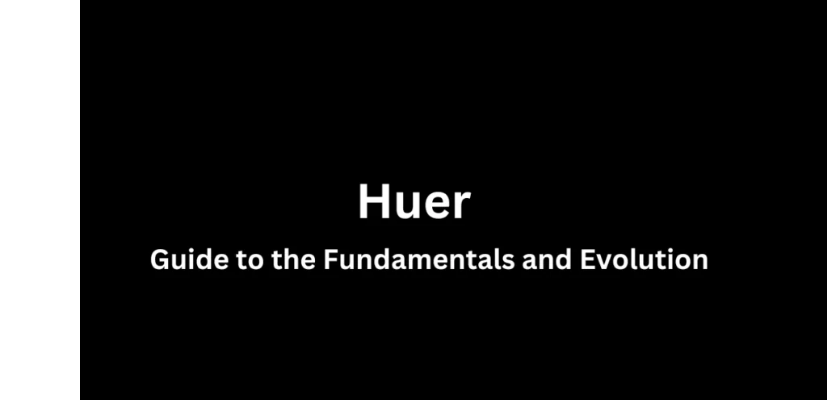Reply to the question with a single word or phrase:
What is the color of the typography used?

White